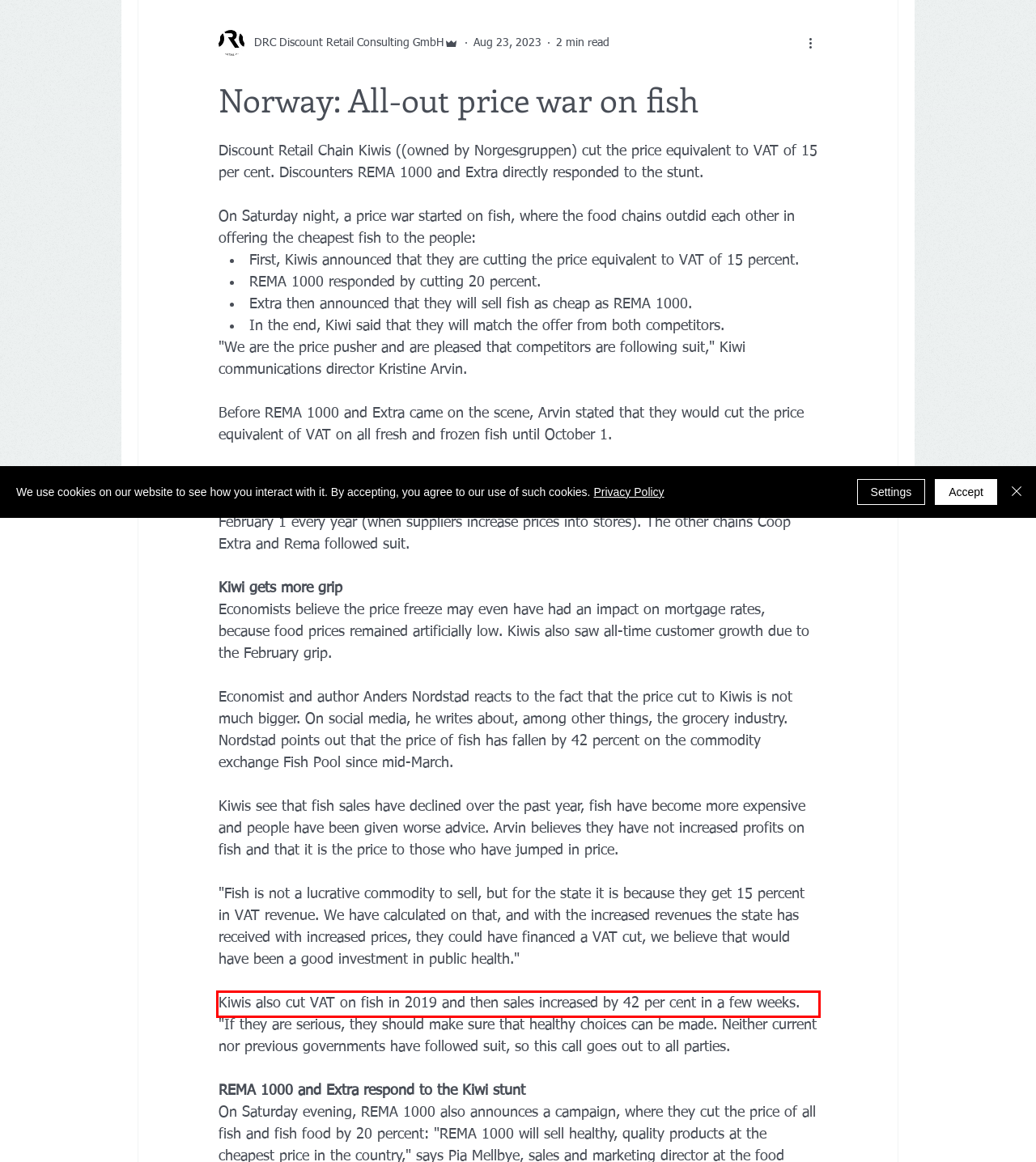You are given a screenshot with a red rectangle. Identify and extract the text within this red bounding box using OCR.

Kiwis also cut VAT on fish in 2019 and then sales increased by 42 per cent in a few weeks.